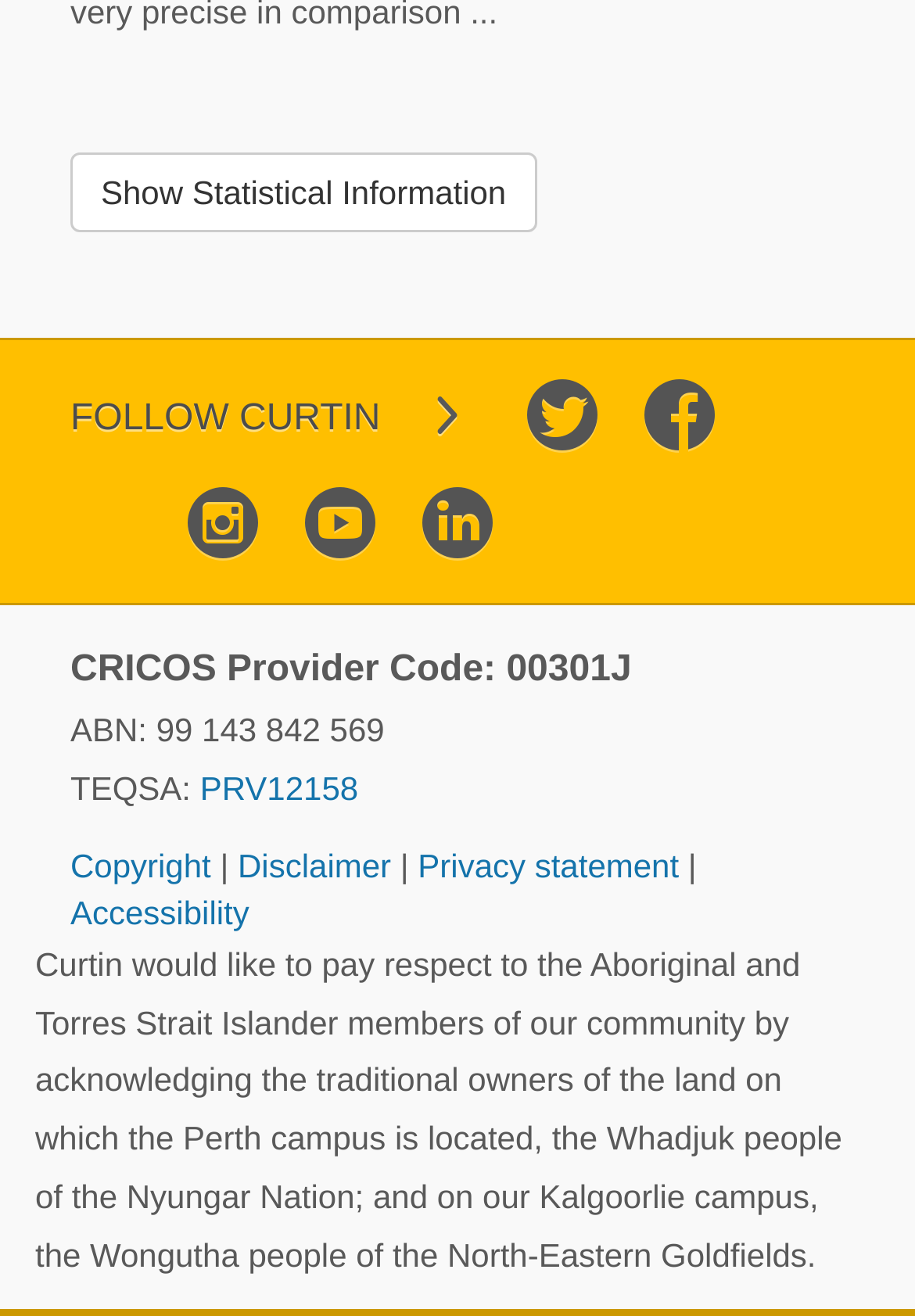Determine the bounding box coordinates for the area you should click to complete the following instruction: "Scroll back to top".

None